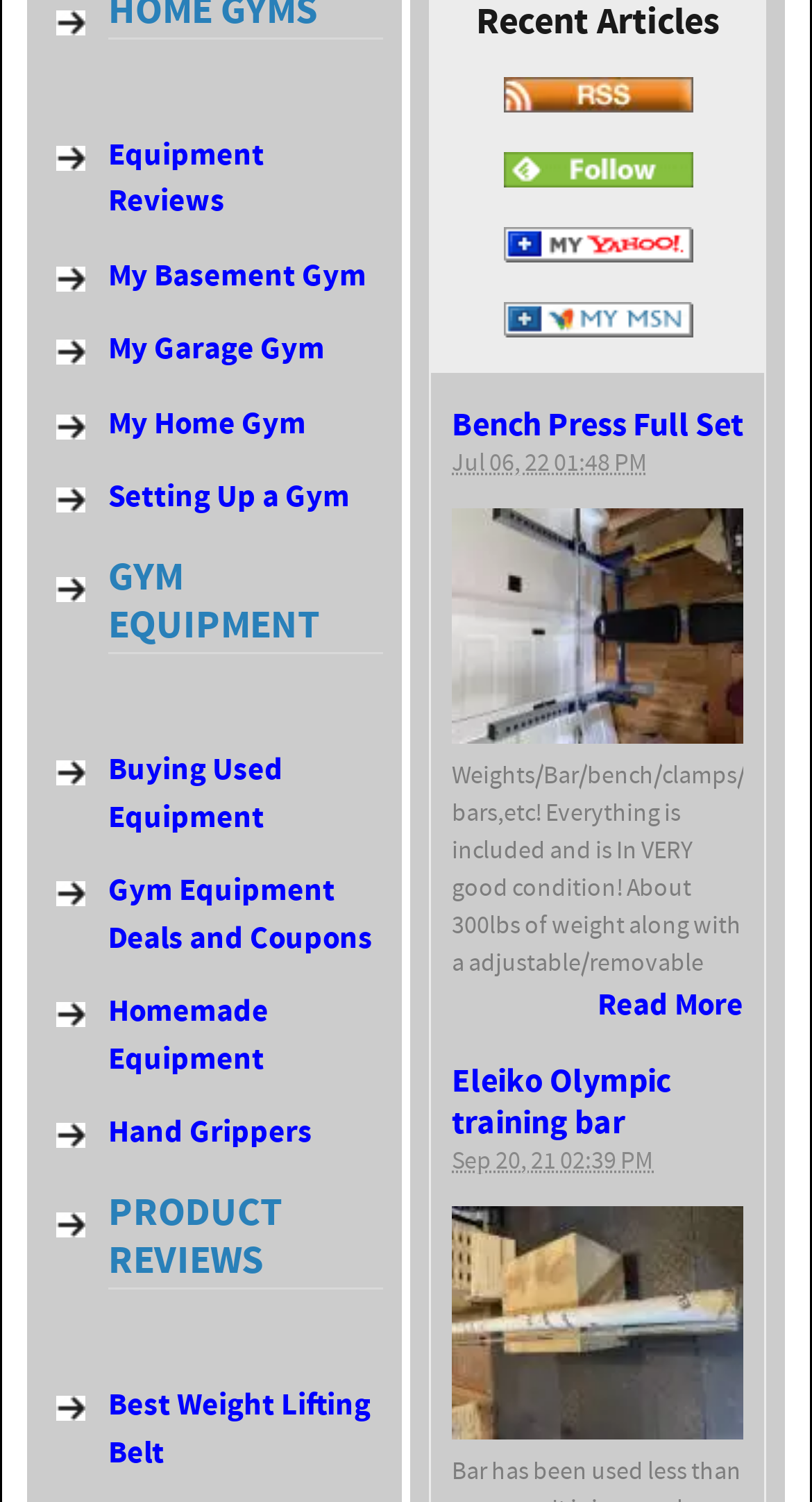Identify the bounding box coordinates of the element that should be clicked to fulfill this task: "View 'Eleiko Olympic training bar'". The coordinates should be provided as four float numbers between 0 and 1, i.e., [left, top, right, bottom].

[0.556, 0.708, 0.915, 0.761]